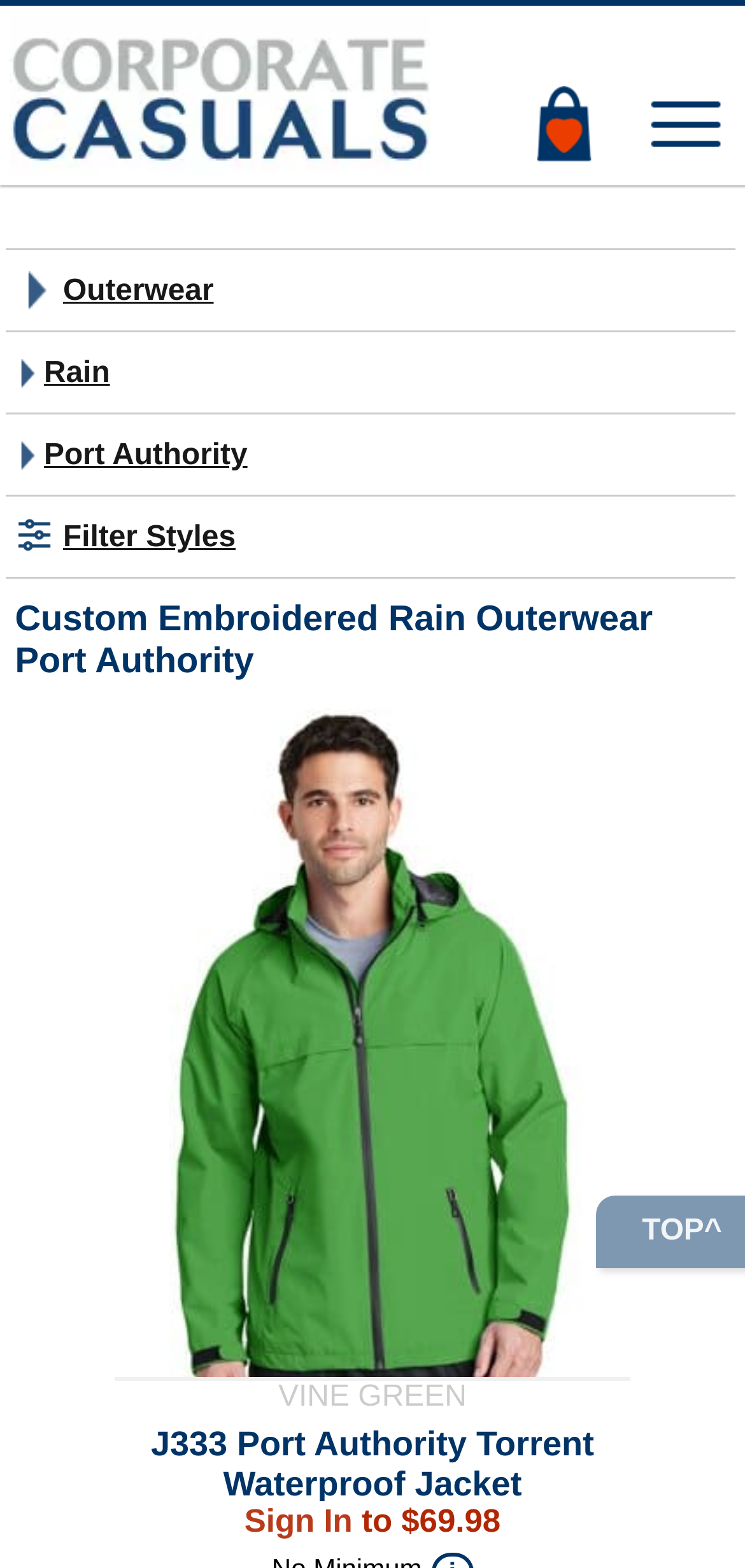Based on the element description Rain, identify the bounding box coordinates for the UI element. The coordinates should be in the format (top-left x, top-left y, bottom-right x, bottom-right y) and within the 0 to 1 range.

[0.059, 0.228, 0.148, 0.249]